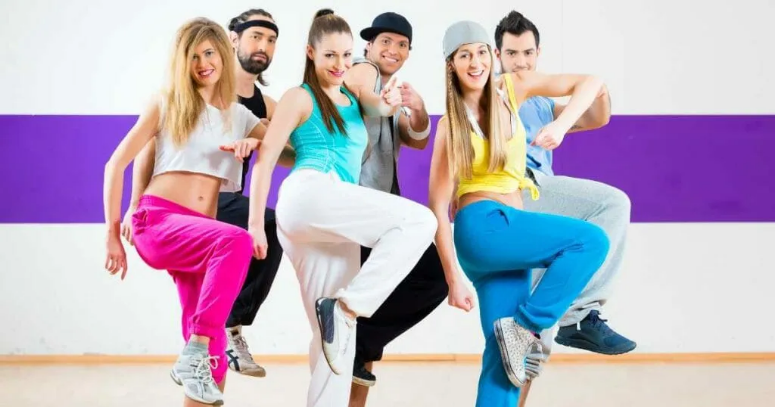Respond with a single word or phrase to the following question: What color is the distinct stripe on the wall?

Purple